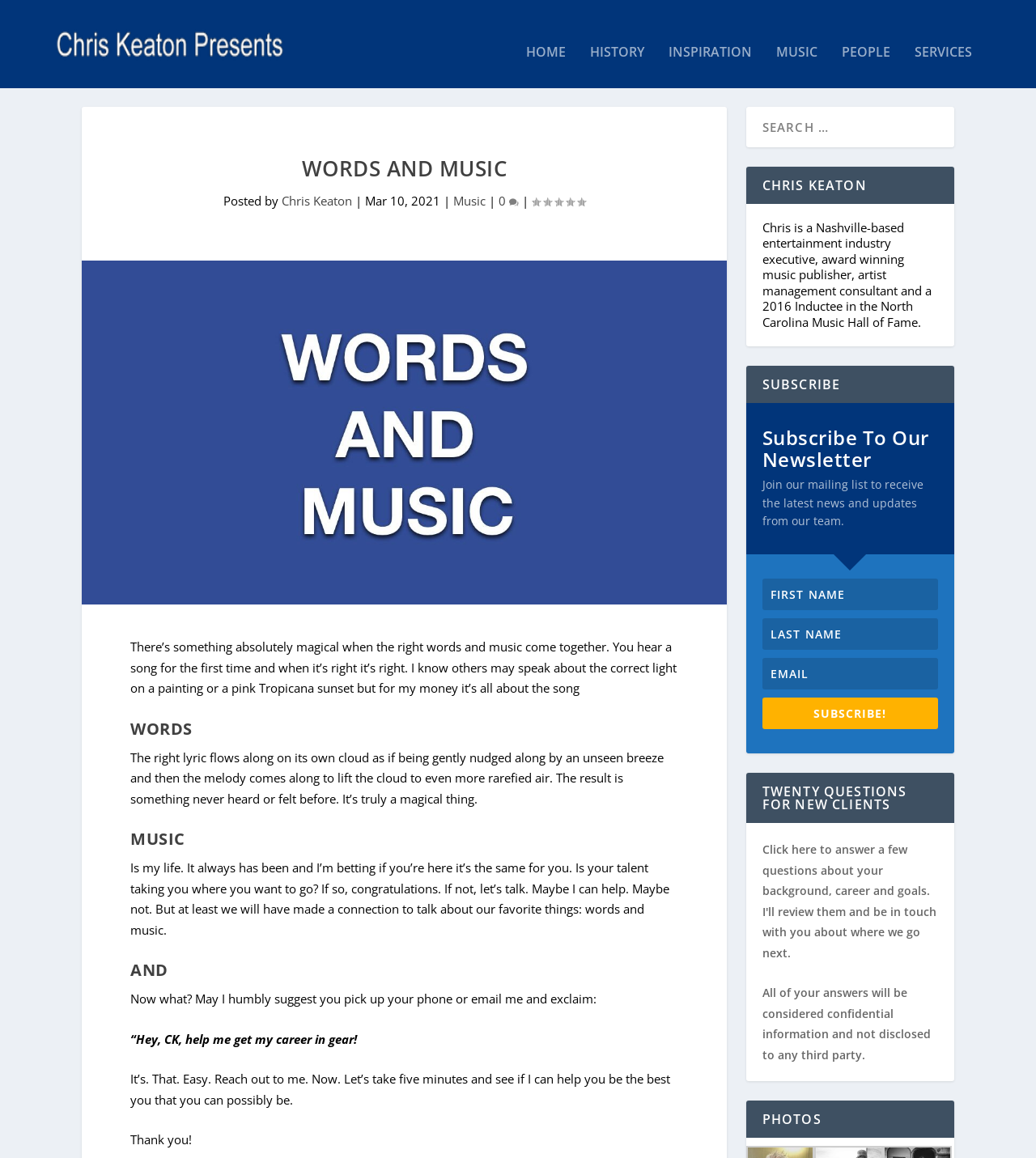Identify the bounding box coordinates of the element to click to follow this instruction: 'Search for something'. Ensure the coordinates are four float values between 0 and 1, provided as [left, top, right, bottom].

[0.72, 0.105, 0.921, 0.14]